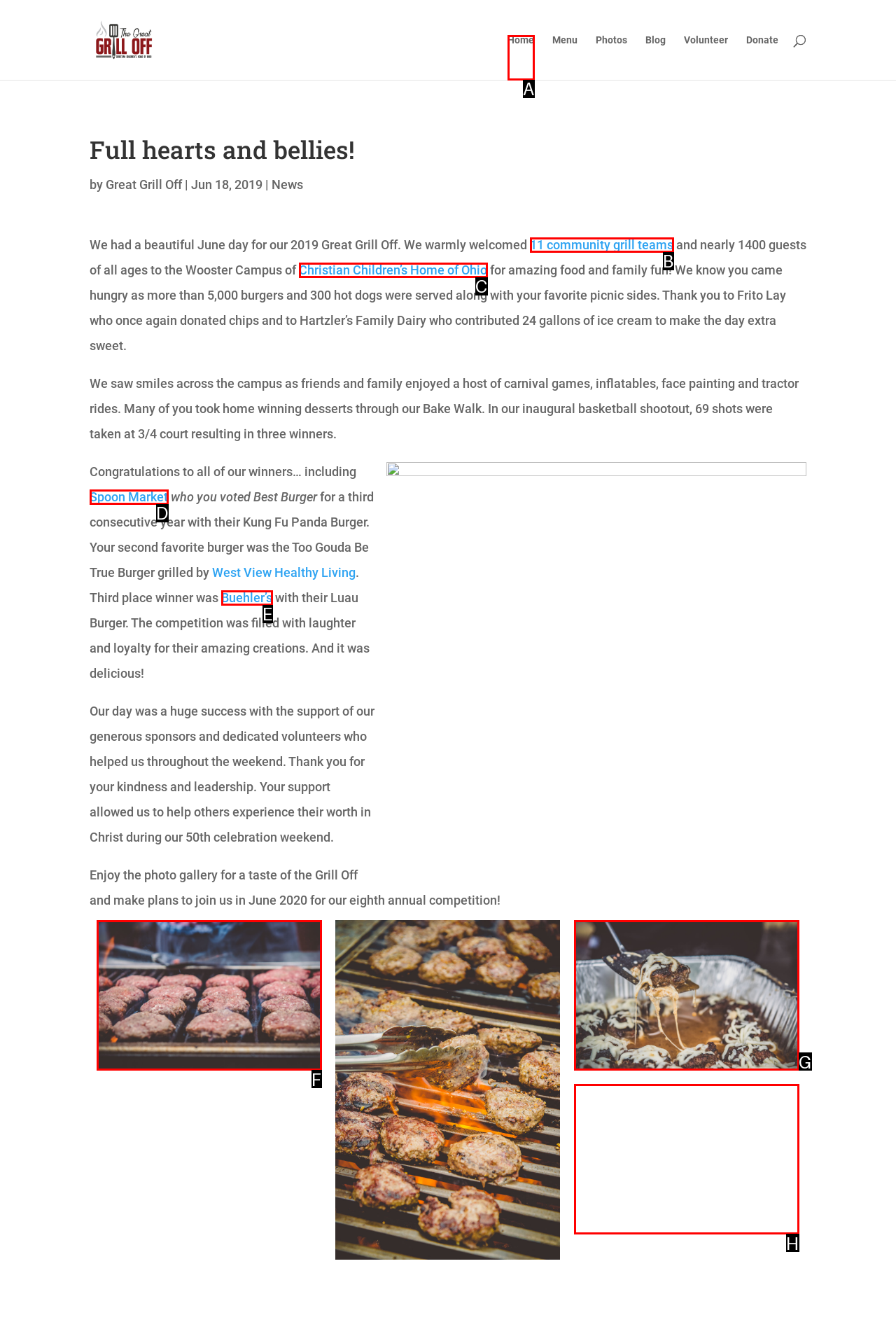Pick the HTML element that corresponds to the description: Spoon Market
Answer with the letter of the correct option from the given choices directly.

D